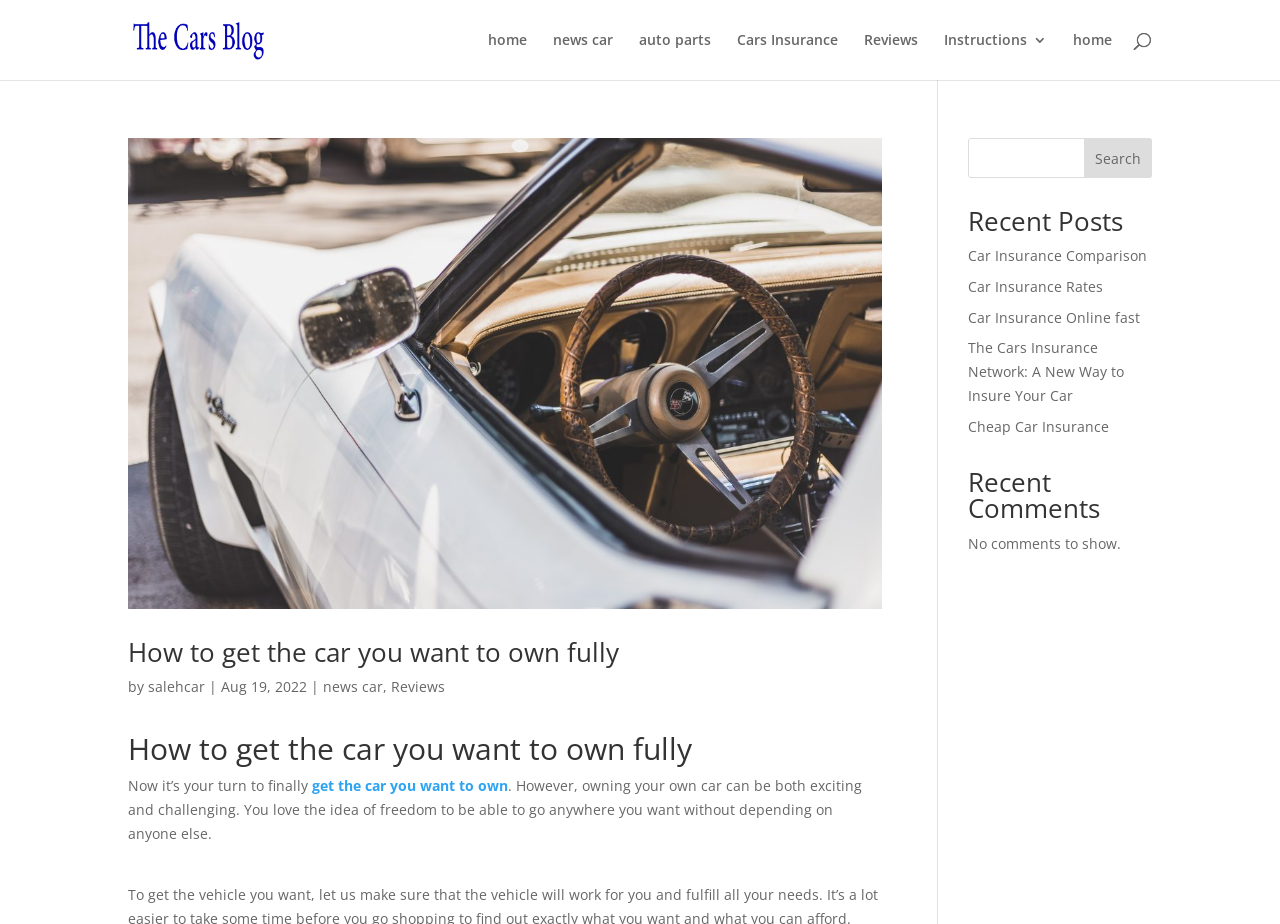Please identify the bounding box coordinates of the element on the webpage that should be clicked to follow this instruction: "Click on Volunteer". The bounding box coordinates should be given as four float numbers between 0 and 1, formatted as [left, top, right, bottom].

None